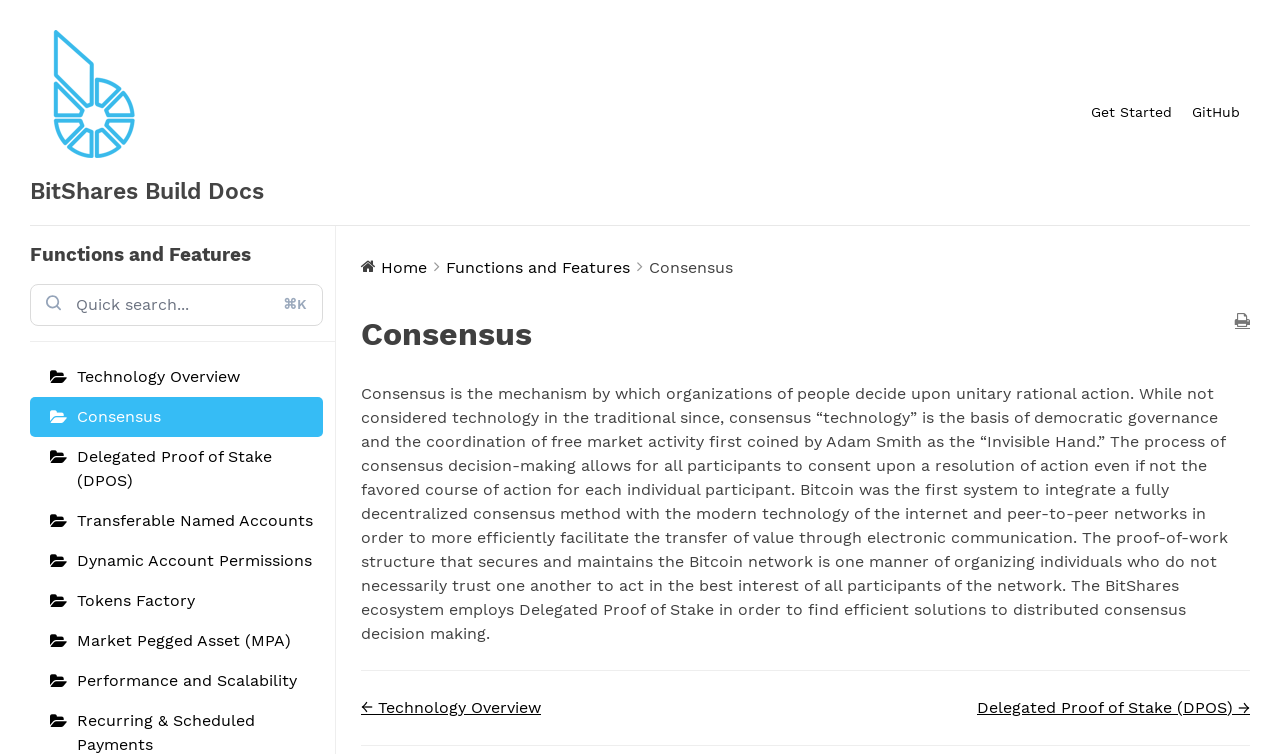Answer the following query with a single word or phrase:
What is the purpose of consensus technology?

Democratic governance